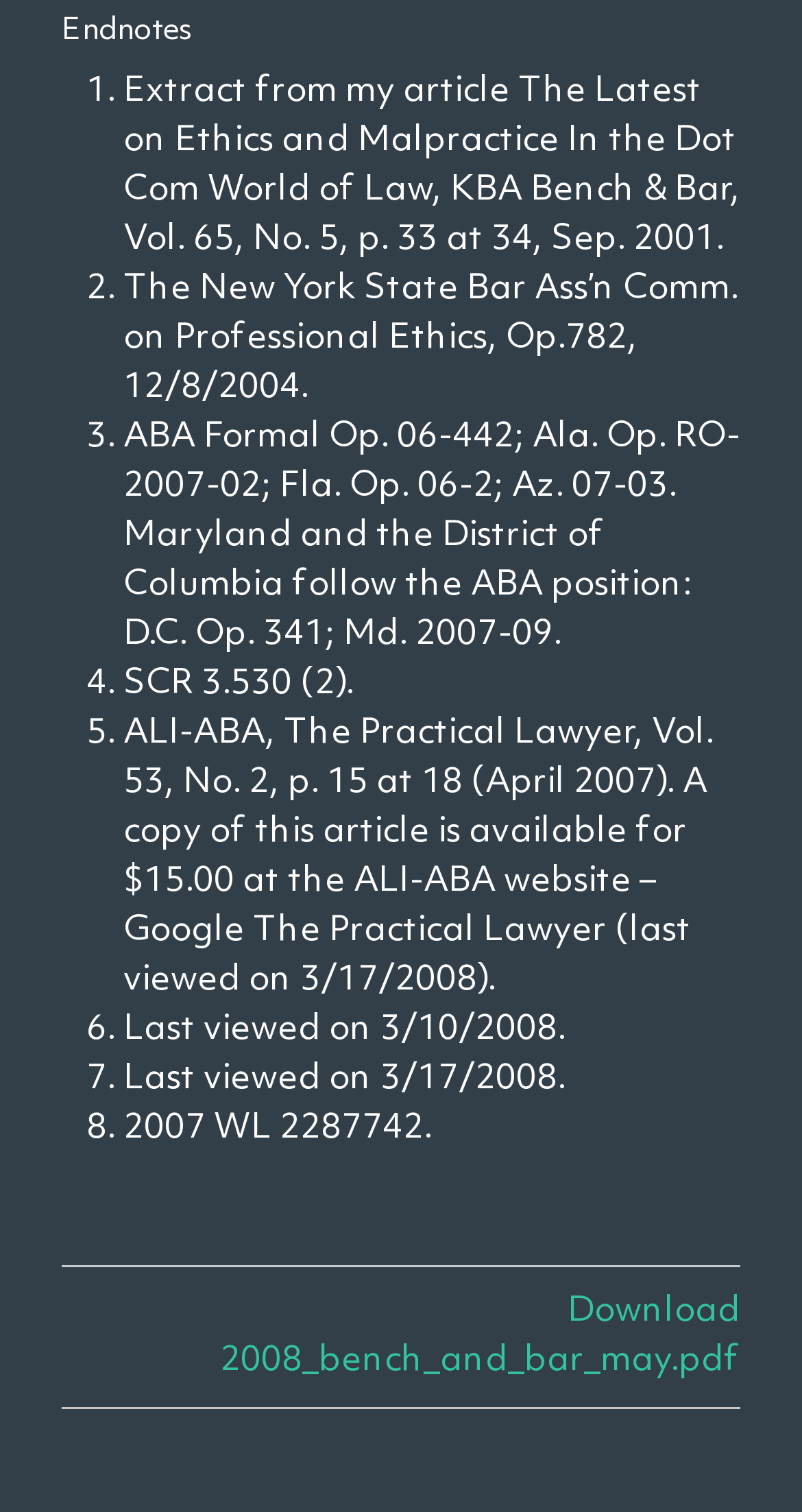Using the elements shown in the image, answer the question comprehensively: What is the first reference mentioned?

The first reference mentioned is 'Extract from my article The Latest on Ethics and Malpractice In the Dot Com World of Law, KBA Bench & Bar, Vol. 65, No. 5, p. 33 at 34, Sep. 2001.' which is listed as the first item in the list.